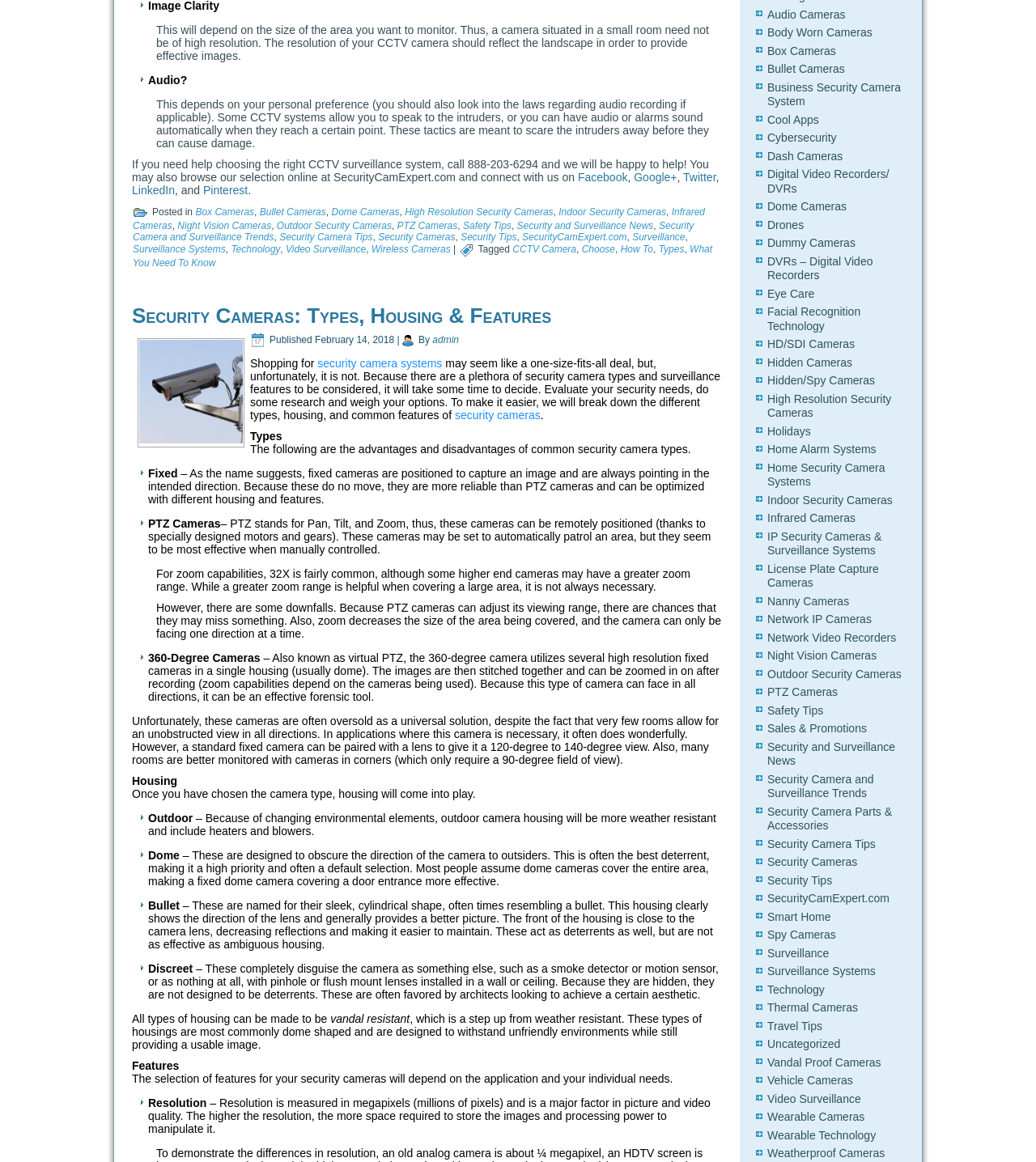What is the consideration for outdoor camera housing?
Refer to the screenshot and deliver a thorough answer to the question presented.

The article mentions that outdoor camera housing needs to be more weather resistant and include heaters and blowers due to changing environmental elements.